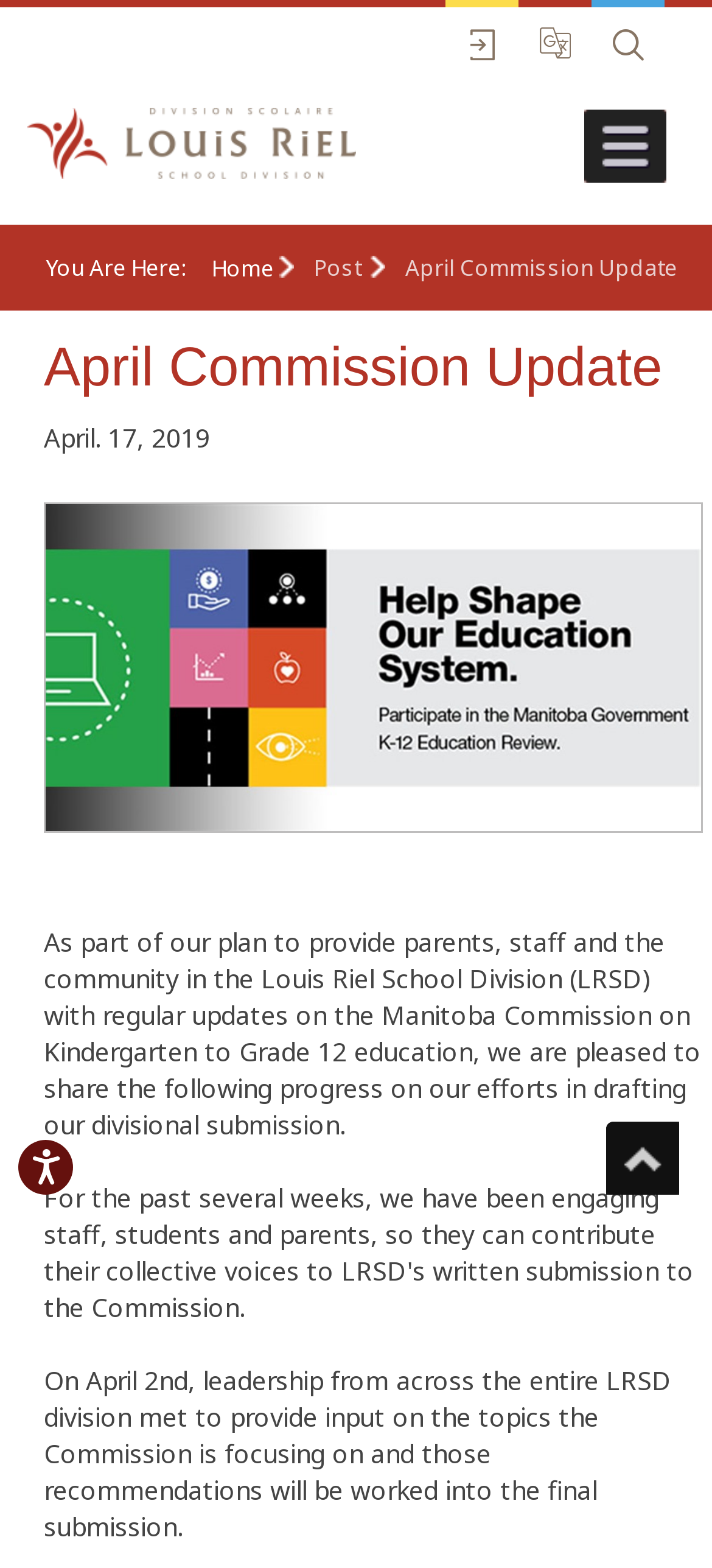Can you find the bounding box coordinates of the area I should click to execute the following instruction: "Click the Skip to Content link"?

[0.051, 0.058, 0.564, 0.112]